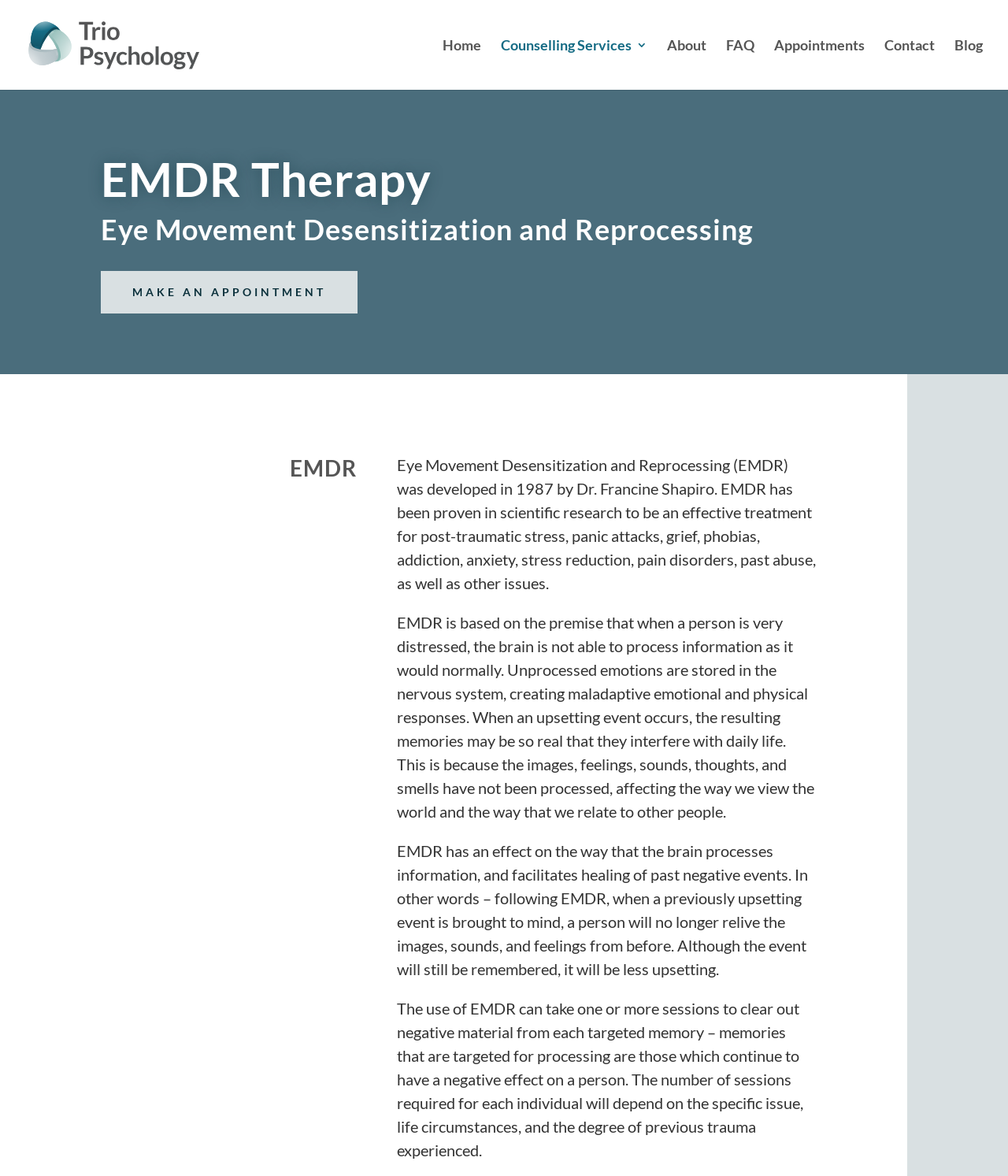Give a detailed explanation of the elements present on the webpage.

This webpage is about EMDR Therapy, specifically focusing on its definition, development, and effects. At the top left corner, there is a logo of Trio Psychology, accompanied by a link to the organization's homepage. Below the logo, there is a navigation menu with links to various sections, including Home, About, FAQ, Appointments, Contact, and Blog.

The main content of the webpage is divided into sections, each with a clear heading. The first section is titled "EMDR Therapy" and "Eye Movement Desensitization and Reprocessing", which is followed by a call-to-action link to make an appointment. The next section is headed by "EMDR" and provides a detailed description of the therapy, including its development, principles, and effects on the brain's processing of information.

There are three paragraphs of text that explain how EMDR works, its benefits, and the number of sessions required for each individual. The text is informative and provides a comprehensive overview of the therapy. Overall, the webpage is well-structured, with clear headings and concise text that effectively communicates information about EMDR Therapy.